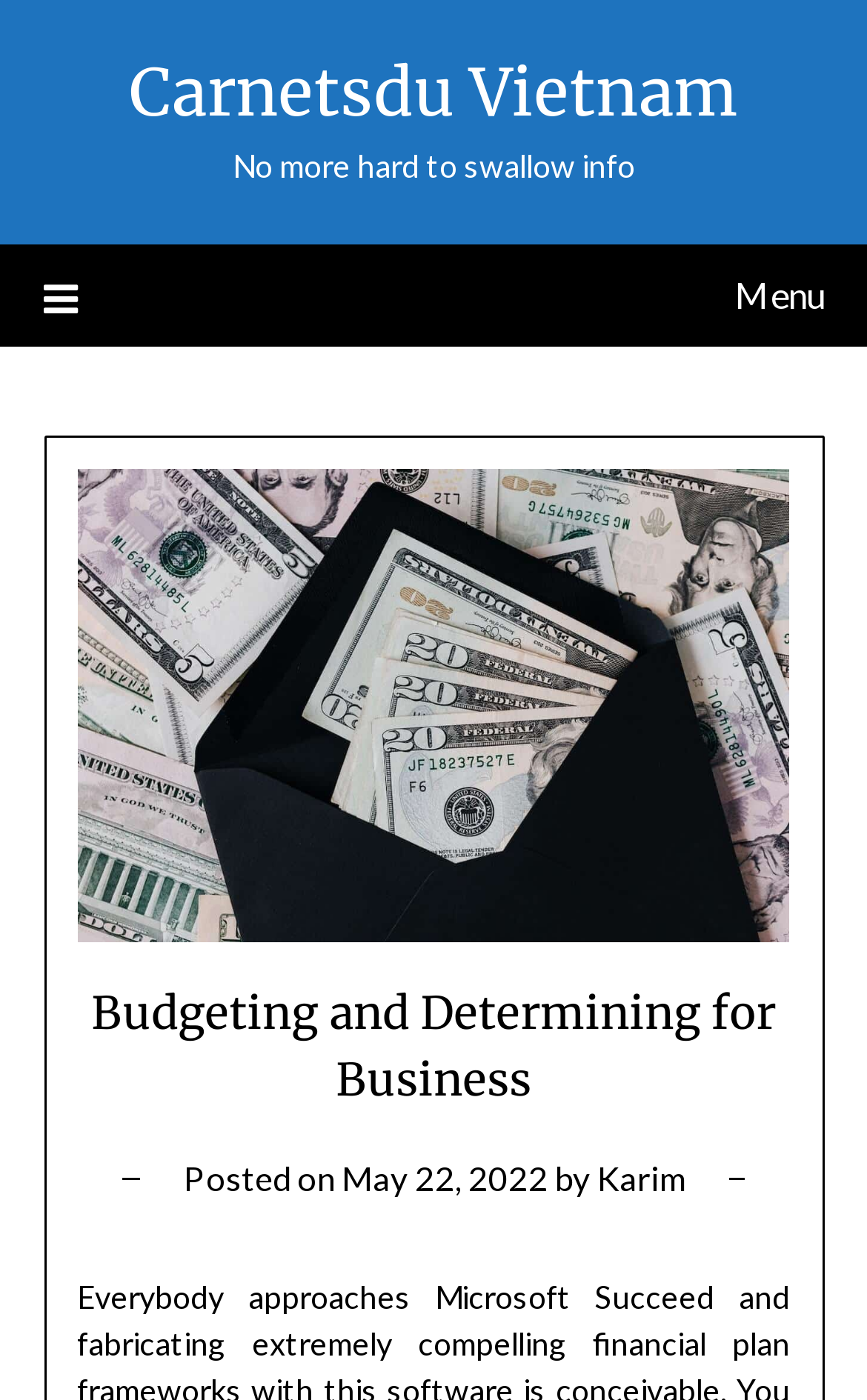Use a single word or phrase to answer the following:
What is the text above the menu?

No more hard to swallow info